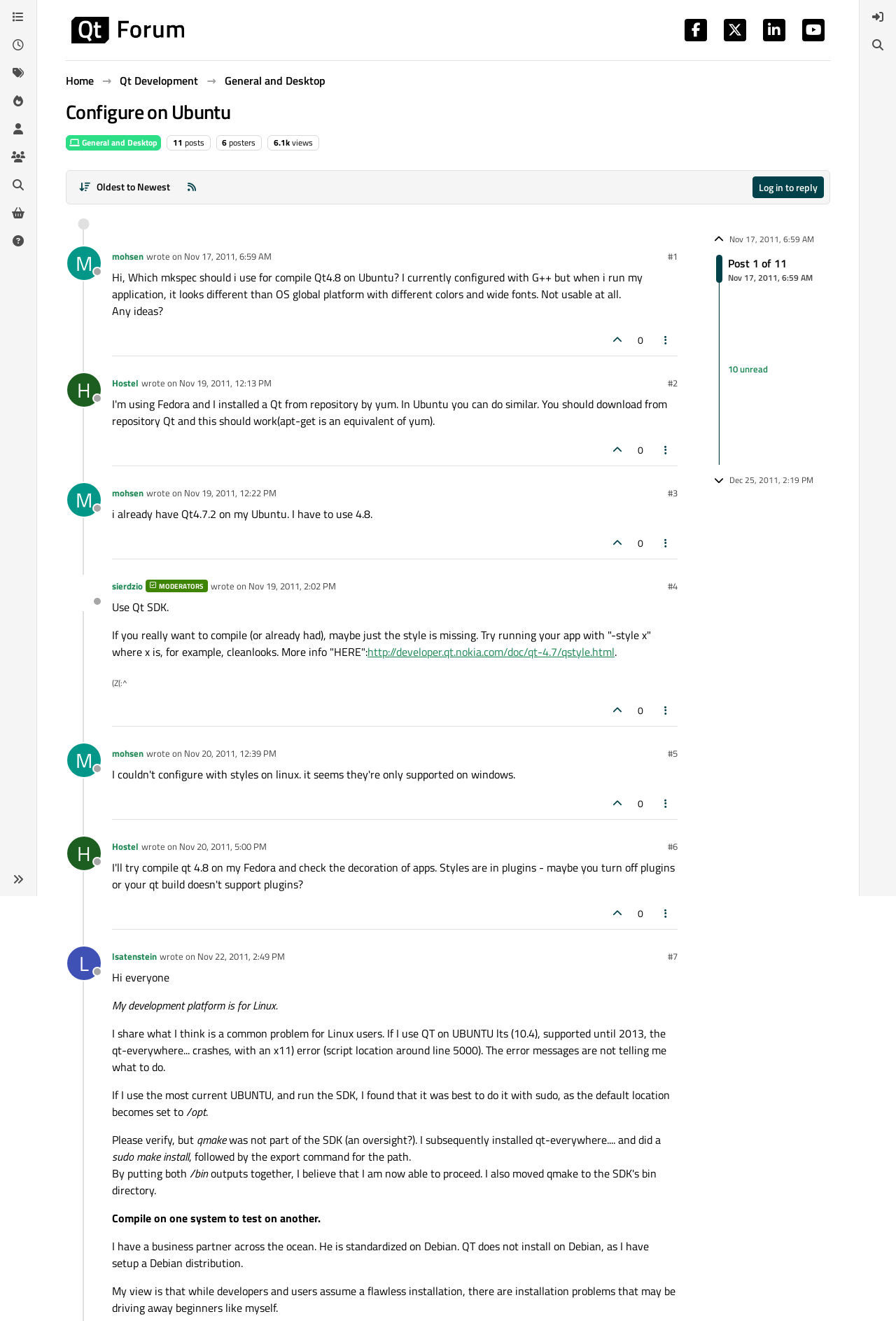Offer a detailed explanation of the webpage layout and contents.

This webpage is a forum discussion page titled "Configure on Ubuntu | Qt Forum". At the top, there are several links to different categories, including "Categories", "Recent", "Tags", "Popular", "Users", and "Groups". Below these links, there is a brand logo and a search bar.

On the left side of the page, there are links to different sections of the forum, including "Home", "Qt Development", and "General and Desktop". There is also a button to sort posts by oldest to newest.

The main content of the page is a discussion thread with four posts. Each post includes the user's avatar, name, and the date and time of the post. The first post is from "mohsen" and asks about configuring Qt4.8 on Ubuntu. The post includes a detailed description of the issue.

Below the first post, there are several links and buttons, including a link to reply to the post, a link to the RSS feed, and a button to sort posts. There are also several icons, including a heart, a flag, and a gear.

The remaining three posts are responses to the original post. The second post is from "Hostel" and provides a brief response. The third post is from "mohsen" again and provides more information about the issue. The fourth post is from "sierdzio" and provides a solution to the problem.

Throughout the page, there are several icons and buttons, including links to edit posts, quote posts, and report posts. There are also several static text elements, including labels and timestamps.